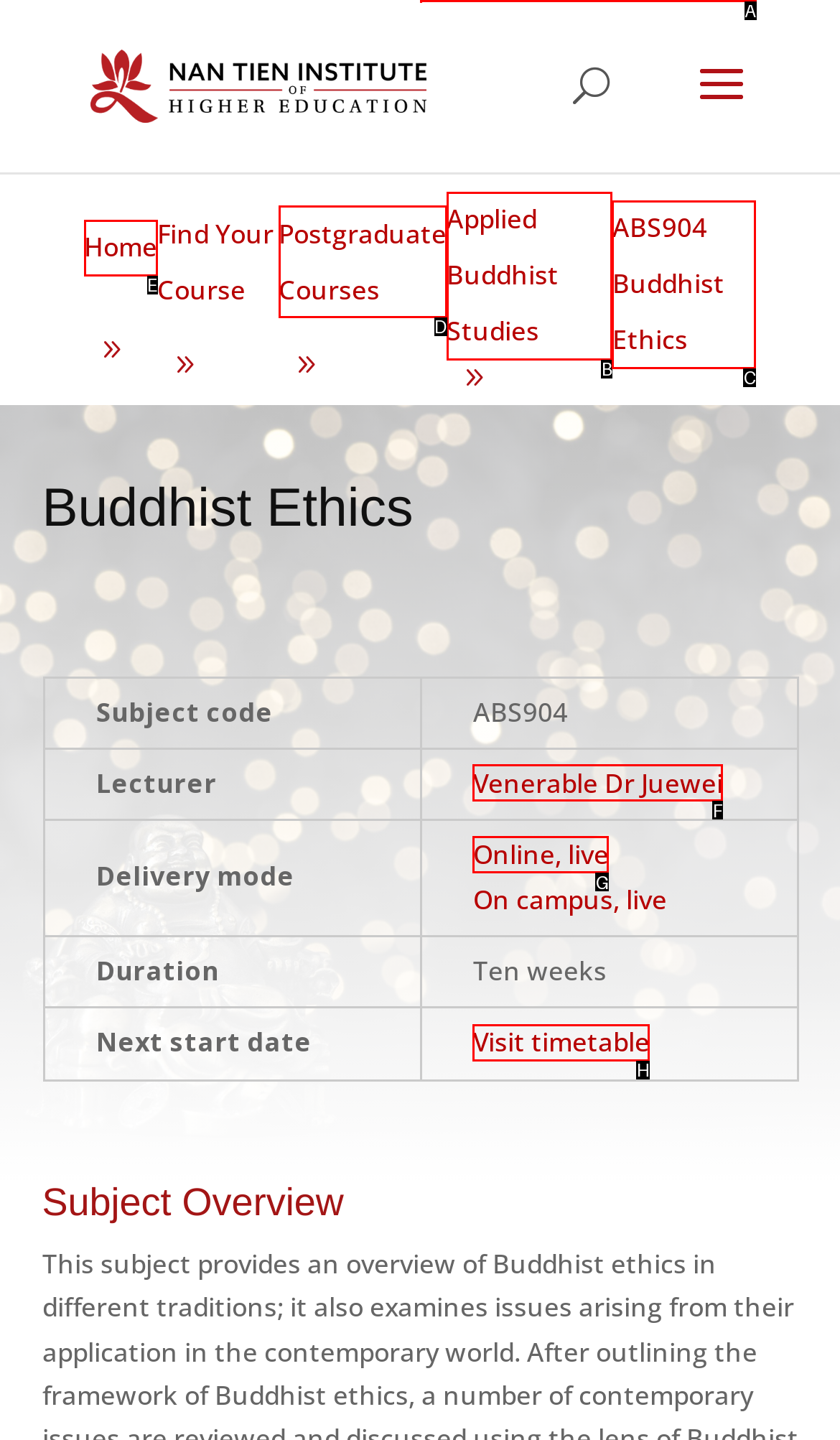Determine which HTML element should be clicked to carry out the following task: Search for a course Respond with the letter of the appropriate option.

A